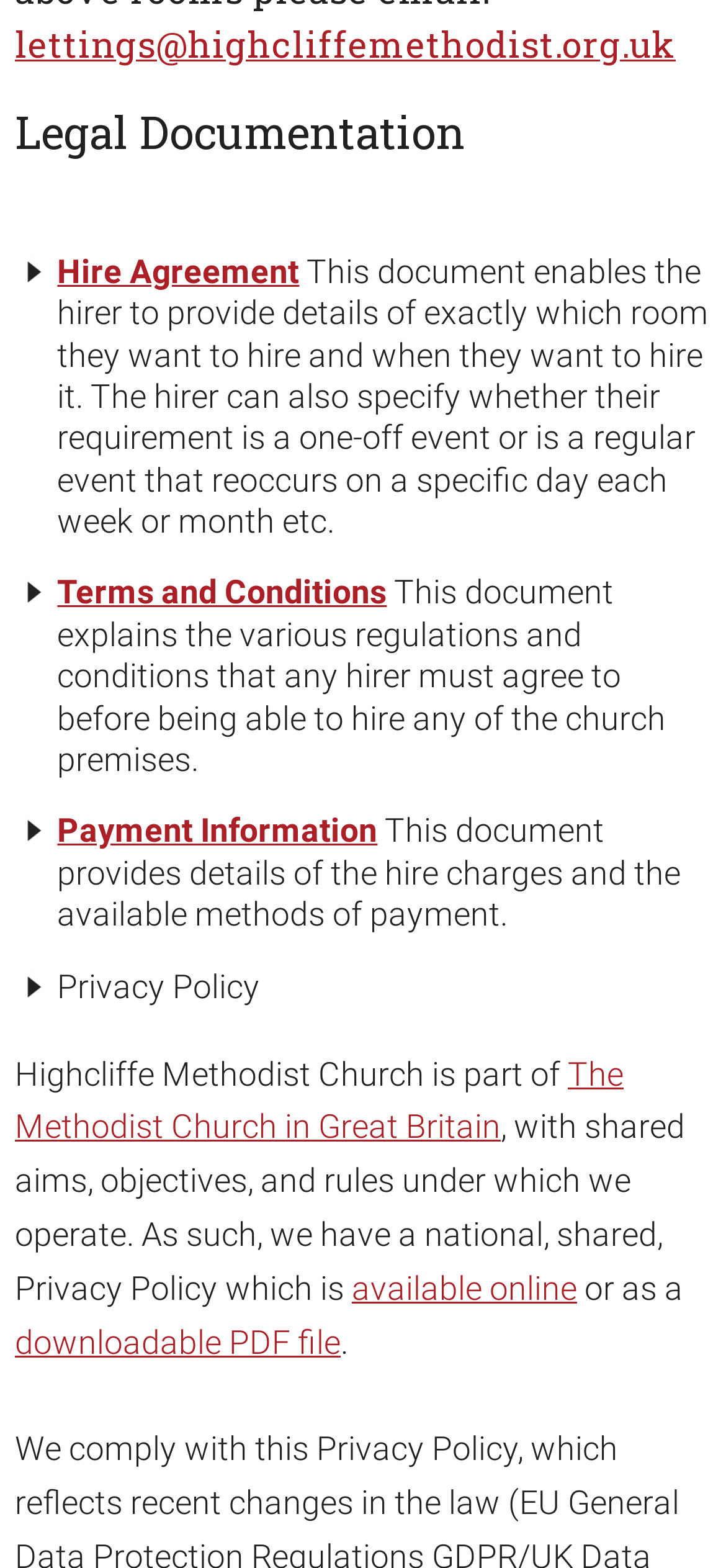Predict the bounding box for the UI component with the following description: "Hire Agreement".

[0.079, 0.161, 0.412, 0.185]